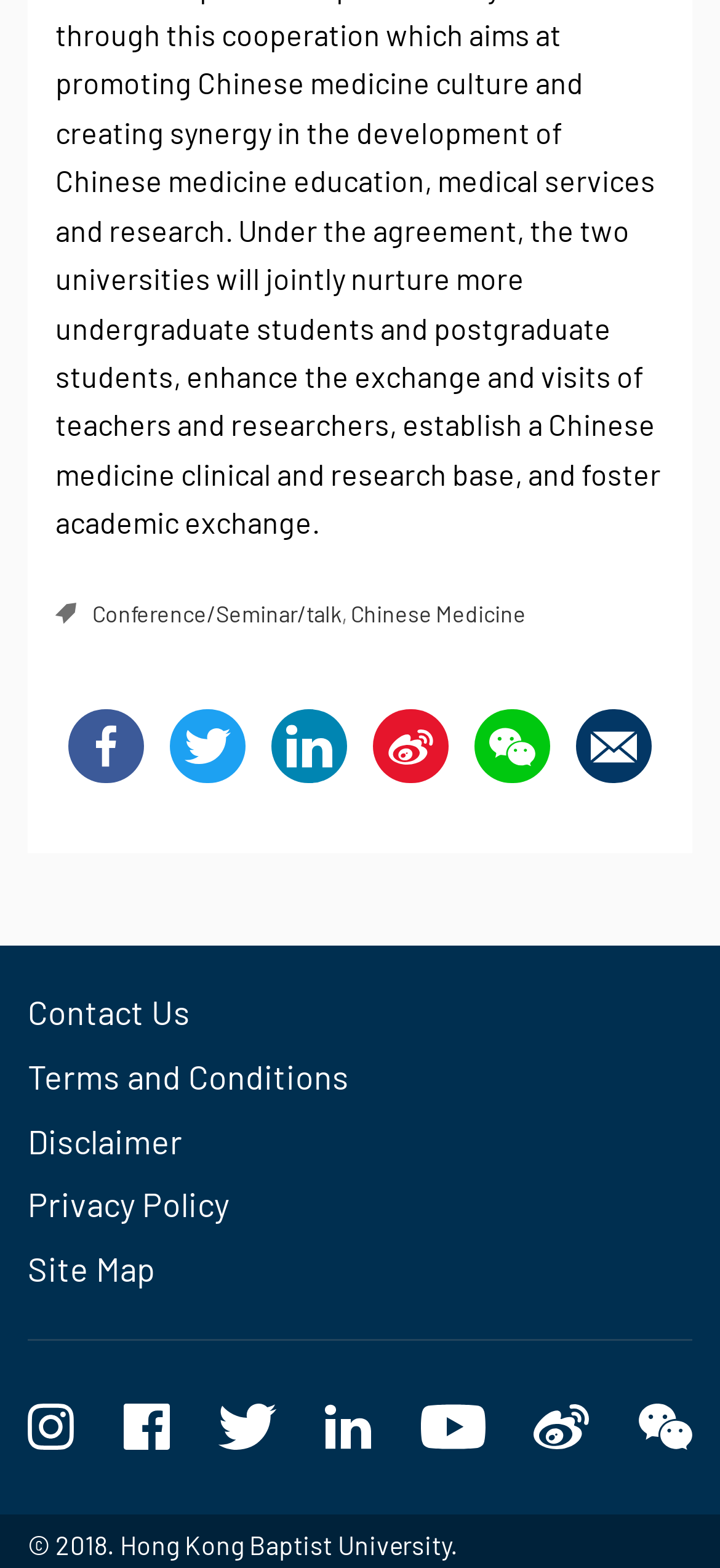Identify the bounding box coordinates of the region I need to click to complete this instruction: "Contact Us".

[0.038, 0.632, 0.264, 0.658]